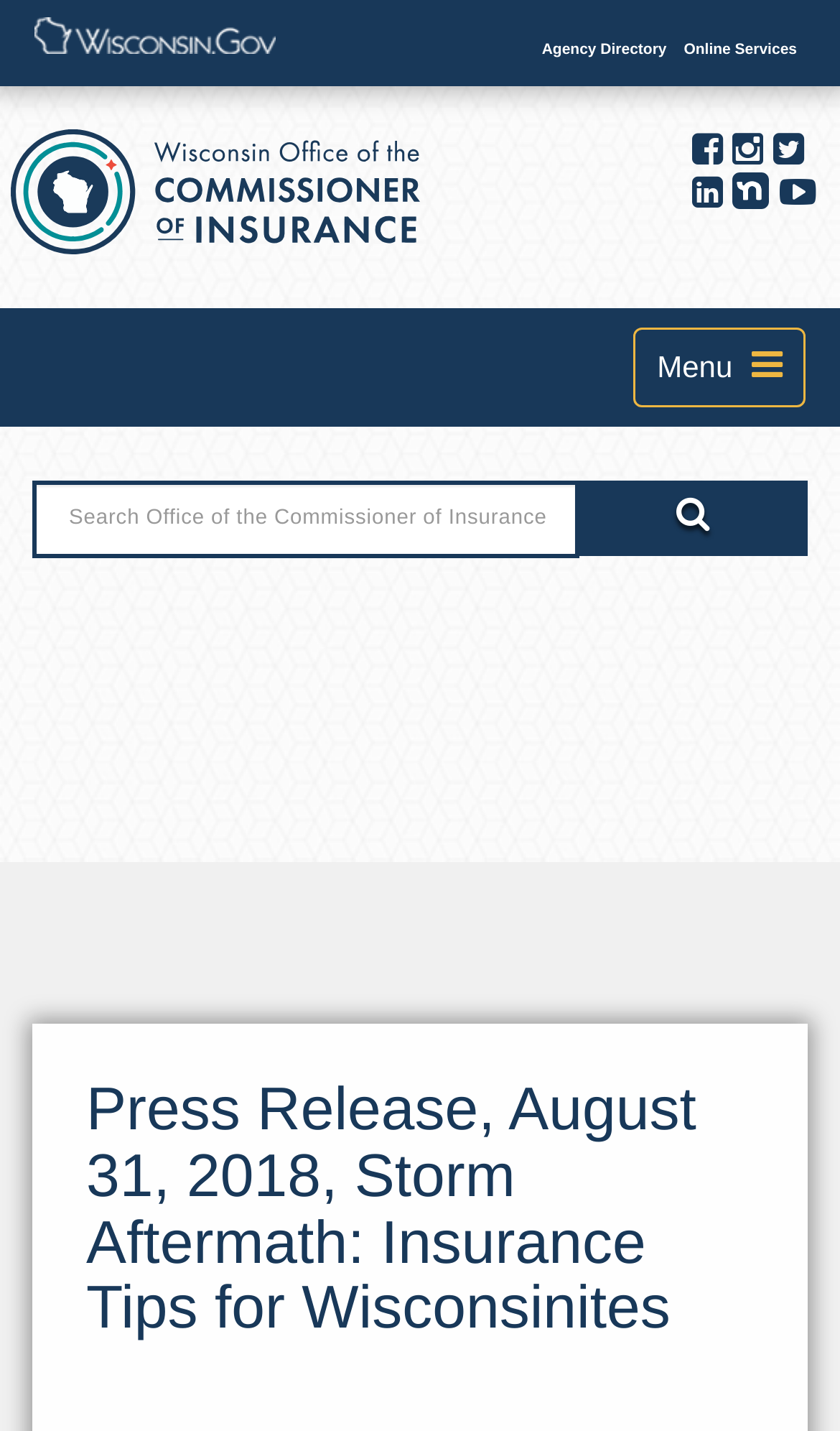Locate the bounding box coordinates of the clickable region necessary to complete the following instruction: "Click the Go button". Provide the coordinates in the format of four float numbers between 0 and 1, i.e., [left, top, right, bottom].

[0.69, 0.336, 0.962, 0.389]